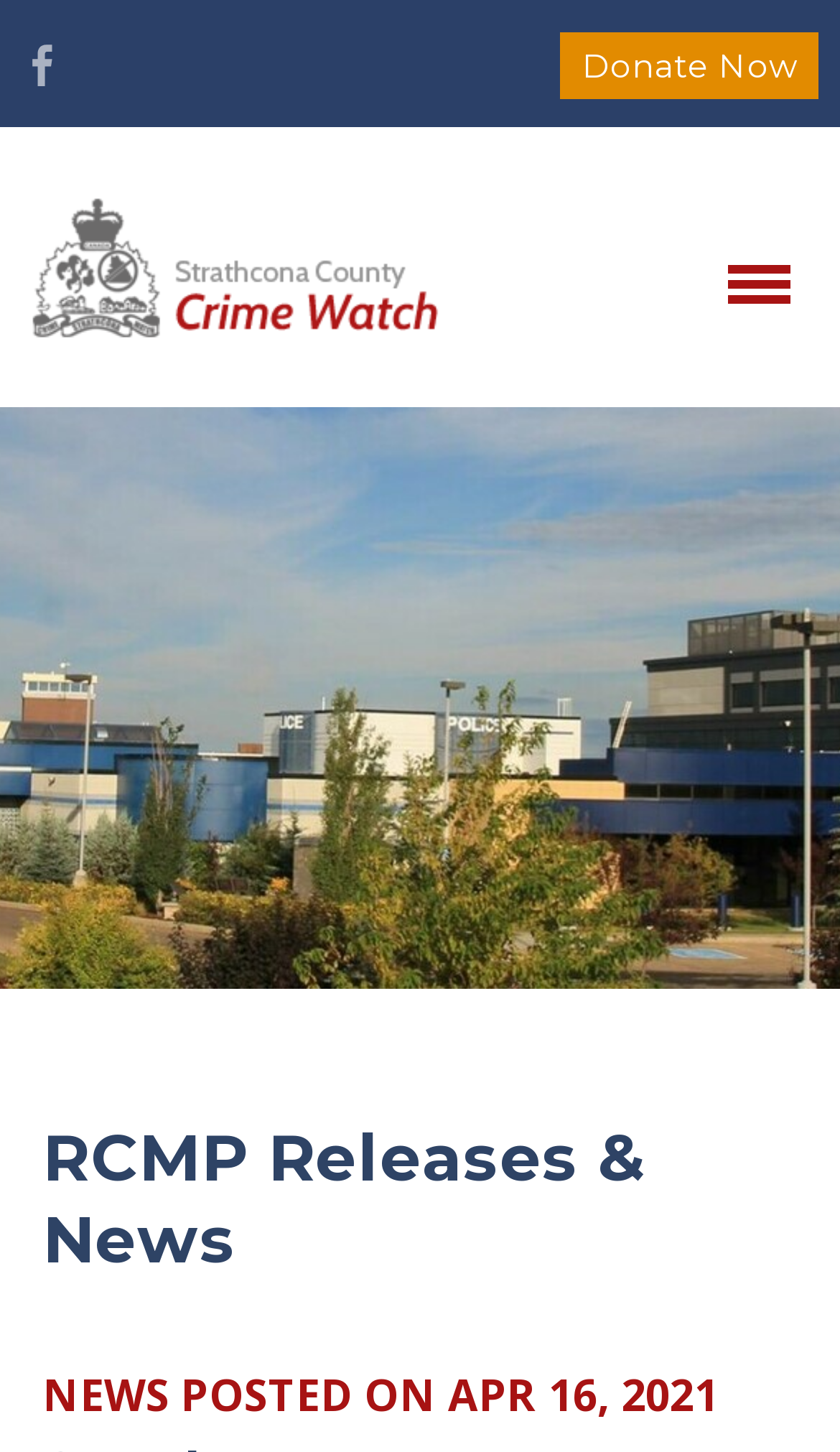Provide the bounding box coordinates, formatted as (top-left x, top-left y, bottom-right x, bottom-right y), with all values being floating point numbers between 0 and 1. Identify the bounding box of the UI element that matches the description: Donate Now

[0.667, 0.022, 0.975, 0.068]